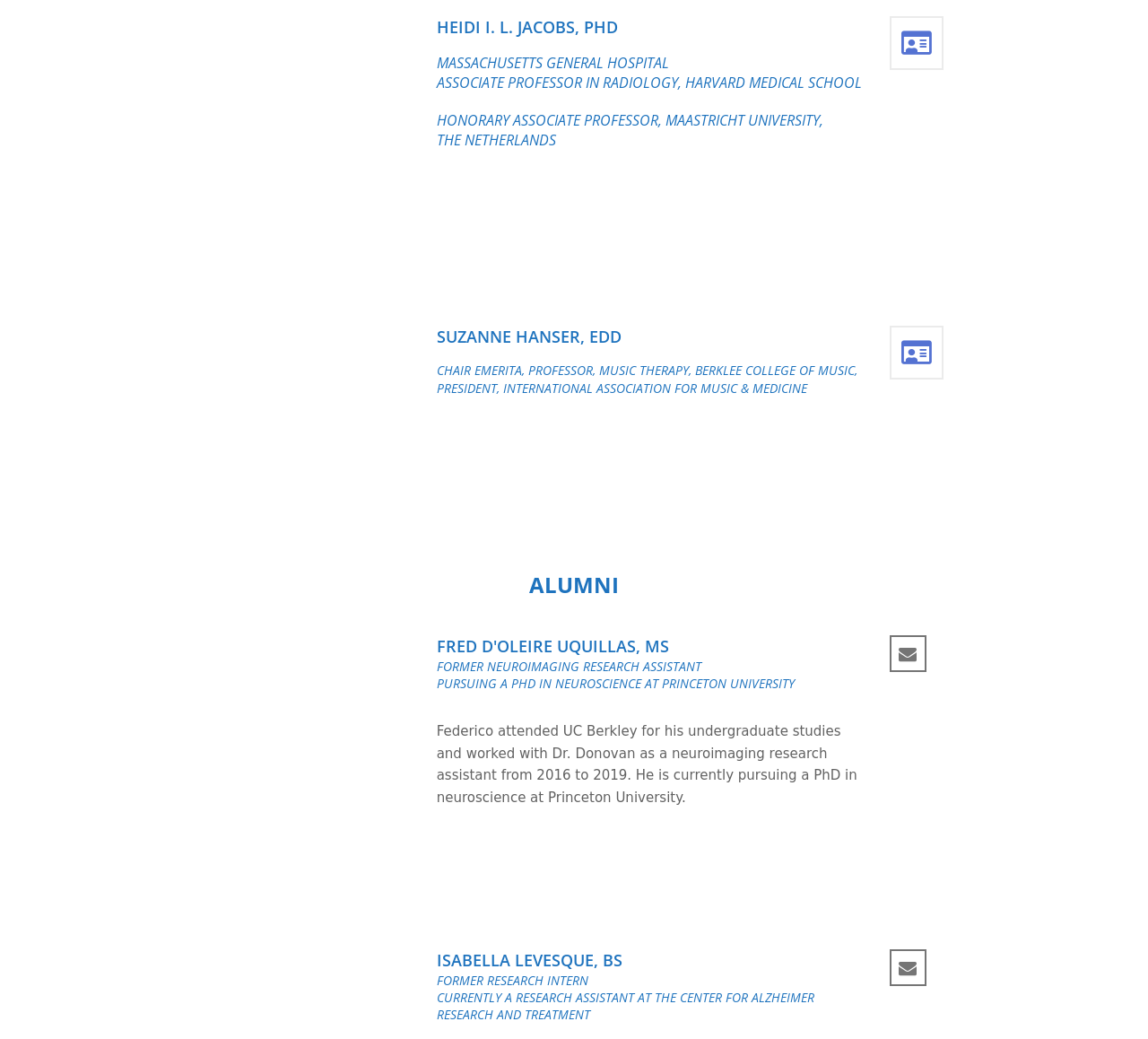Can you give a comprehensive explanation to the question given the content of the image?
How many people are listed on this webpage?

I counted the number of headings that contain names, which are Heidi I. L. Jacobs, Suzanne Hanser, Fred D'oleire Uquillas, Isabella Levesque, and Federico. These headings are likely to represent individual people.